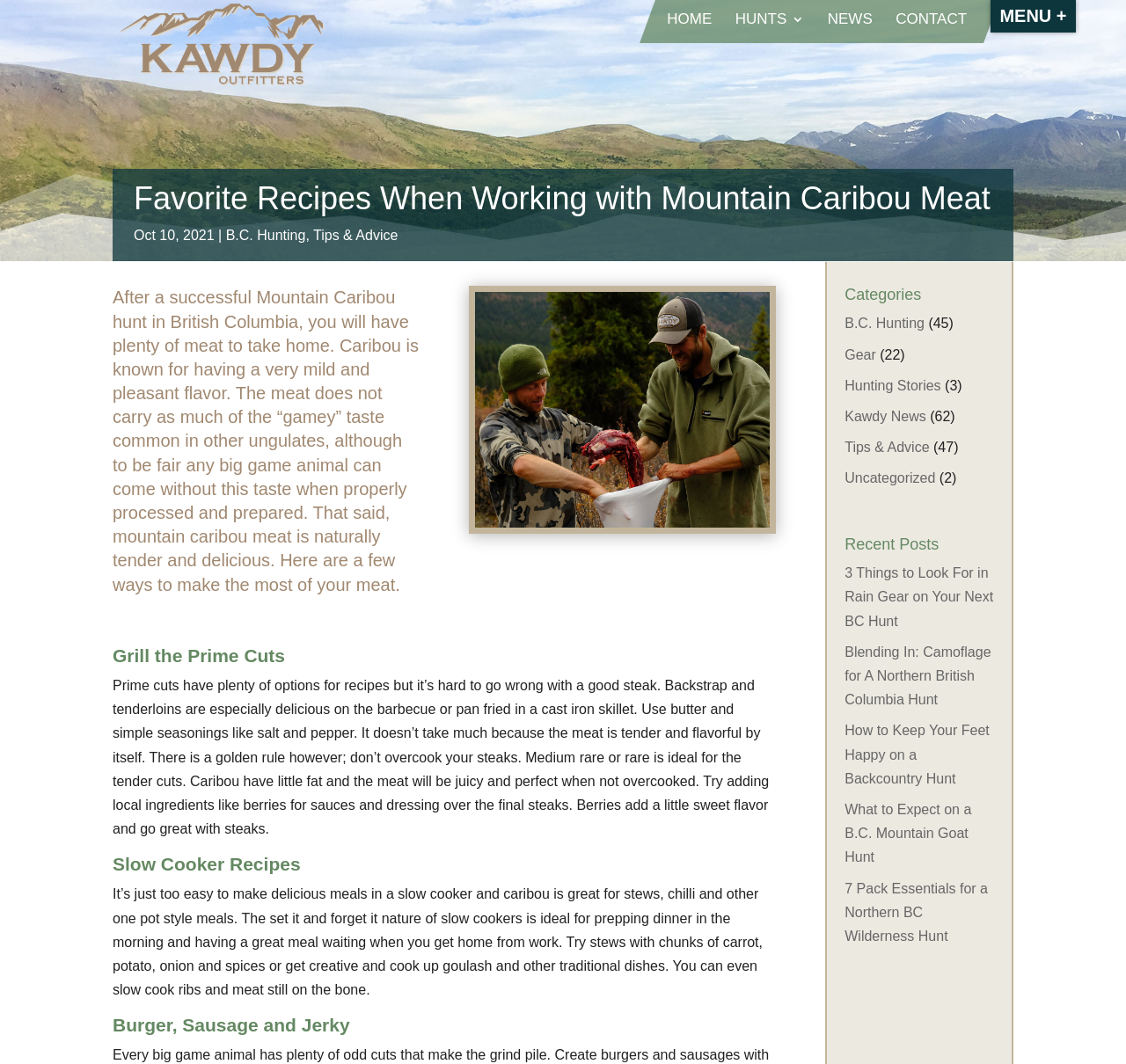Identify the bounding box coordinates for the UI element described by the following text: "B.C. Hunting". Provide the coordinates as four float numbers between 0 and 1, in the format [left, top, right, bottom].

[0.201, 0.214, 0.271, 0.228]